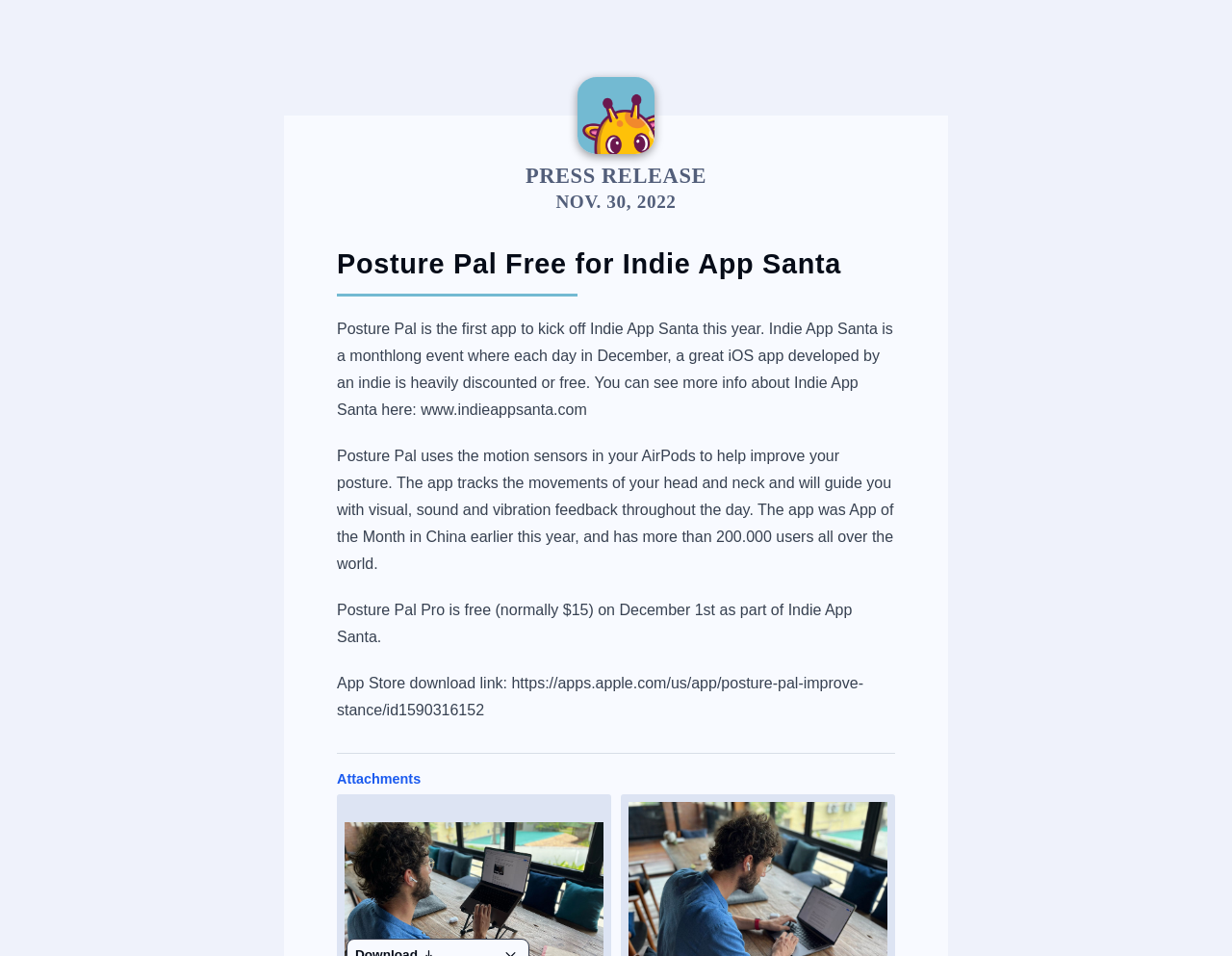Please answer the following question using a single word or phrase: 
When is Posture Pal Pro free?

December 1st